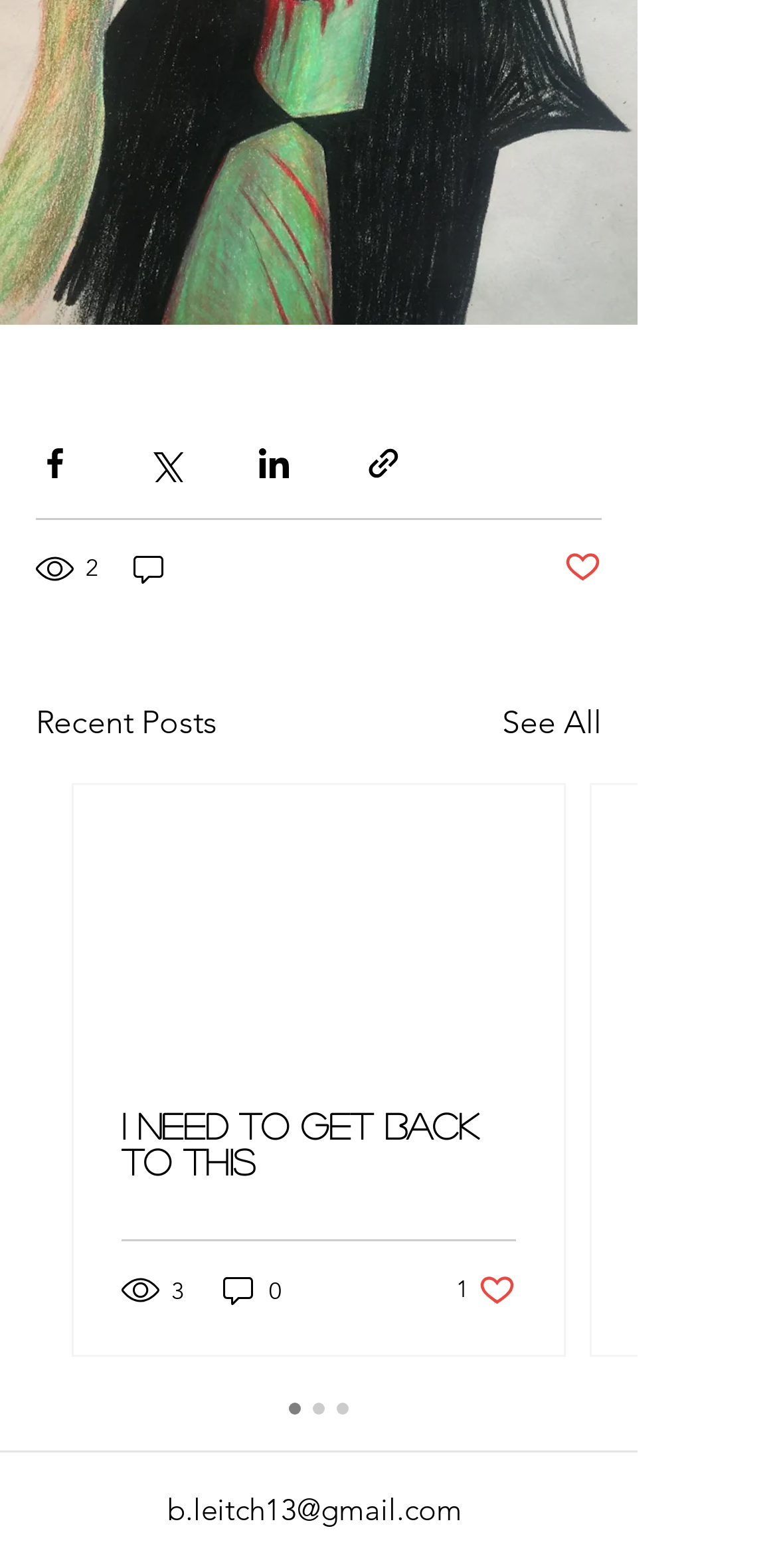Given the content of the image, can you provide a detailed answer to the question?
Is the first post marked as liked?

The button 'Post not marked as liked' suggests that the first post is not marked as liked. If it were liked, the button would likely indicate that it is liked.